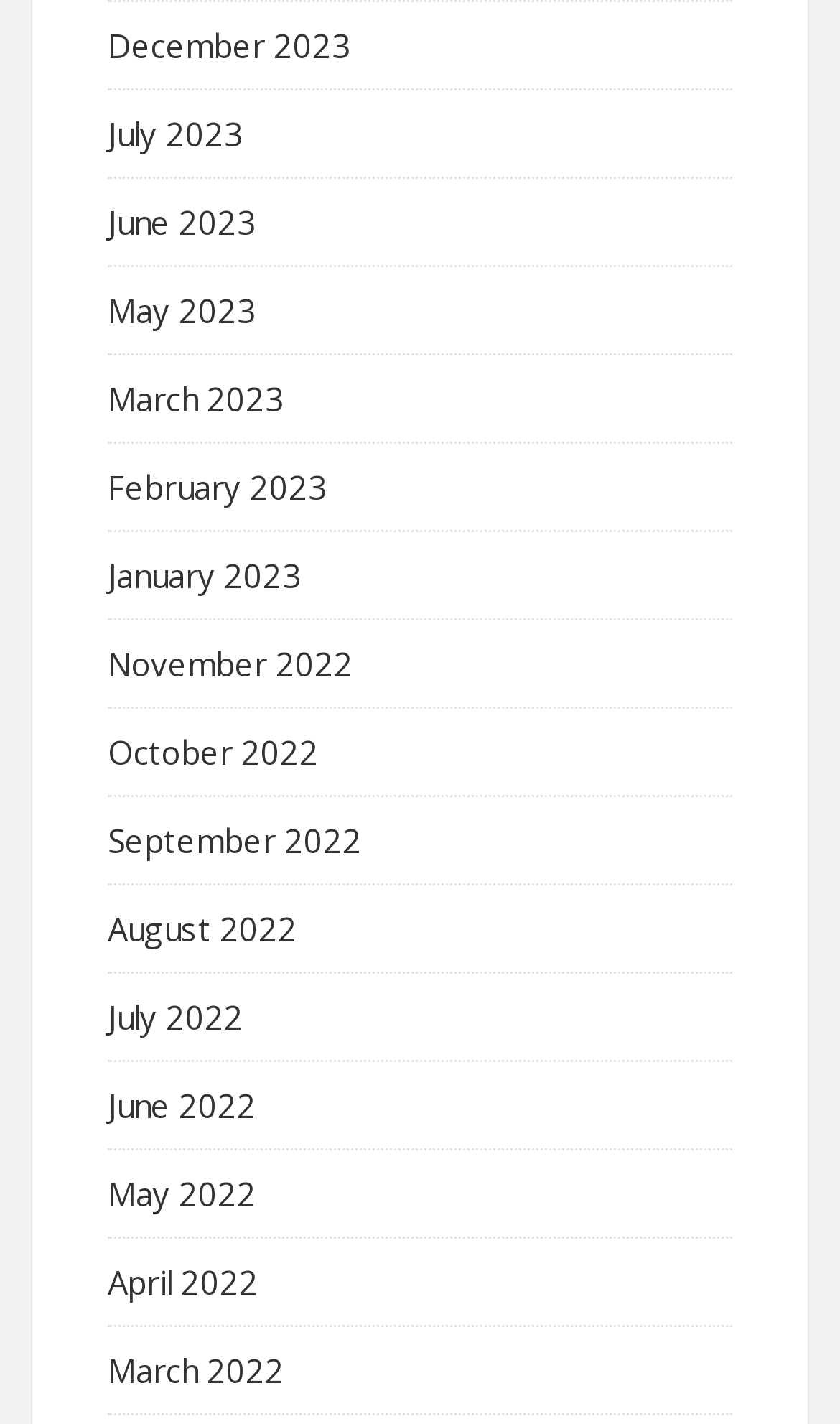Provide the bounding box coordinates of the section that needs to be clicked to accomplish the following instruction: "Browse November 2022."

[0.128, 0.451, 0.421, 0.481]